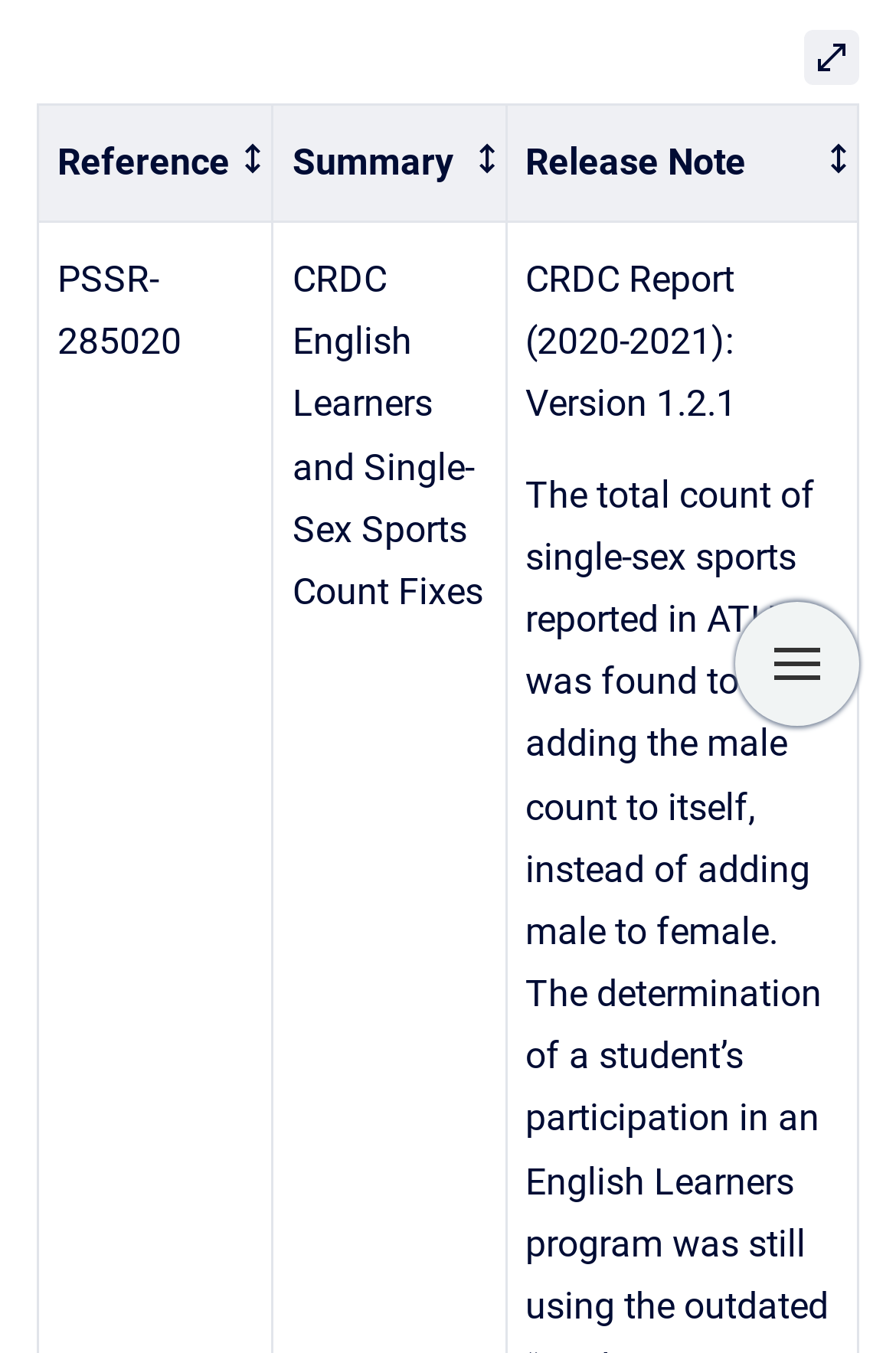Bounding box coordinates are given in the format (top-left x, top-left y, bottom-right x, bottom-right y). All values should be floating point numbers between 0 and 1. Provide the bounding box coordinate for the UI element described as: Open

[0.897, 0.022, 0.959, 0.063]